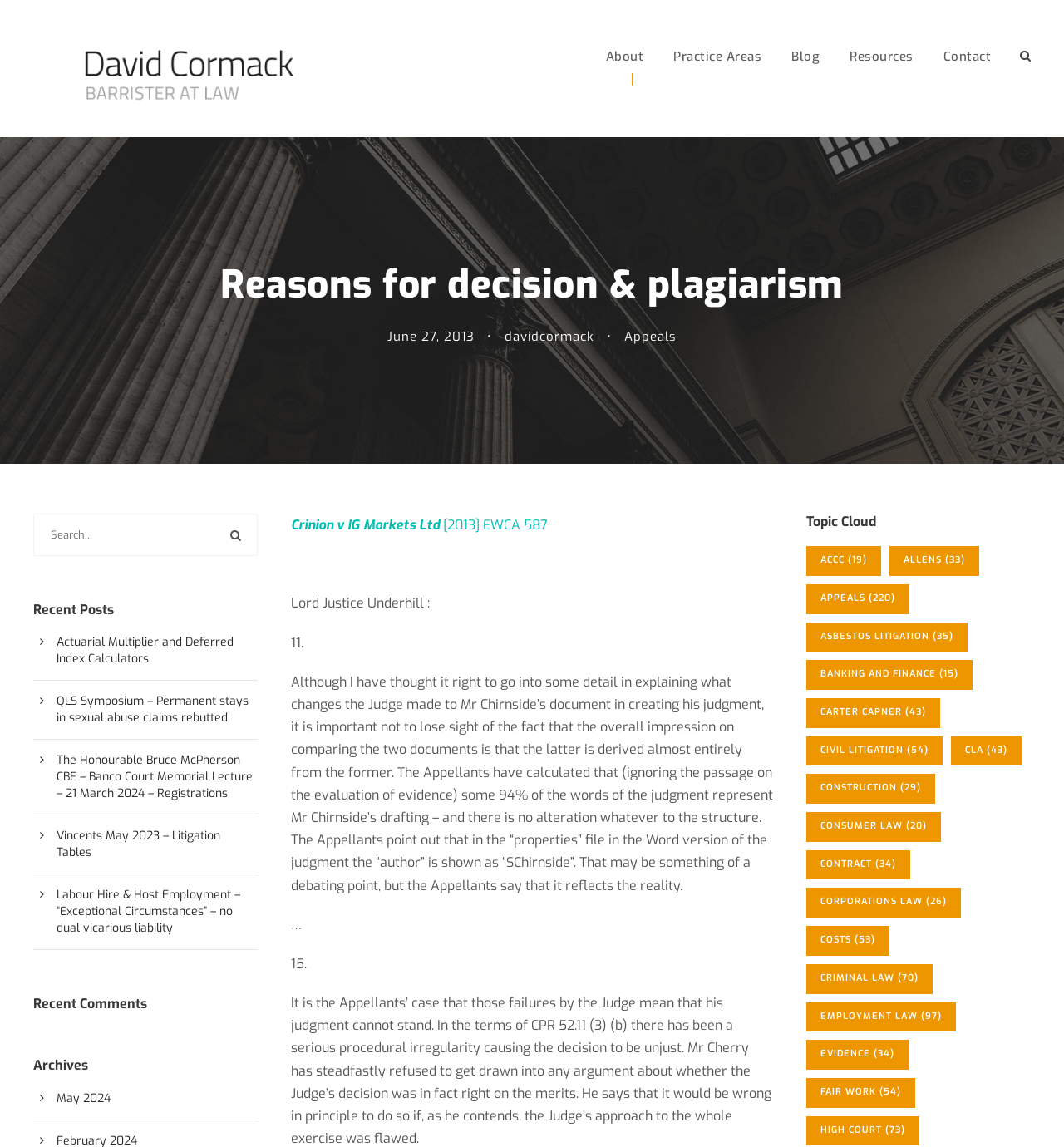Identify the bounding box for the UI element that is described as follows: "CLA (43)".

[0.894, 0.642, 0.96, 0.668]